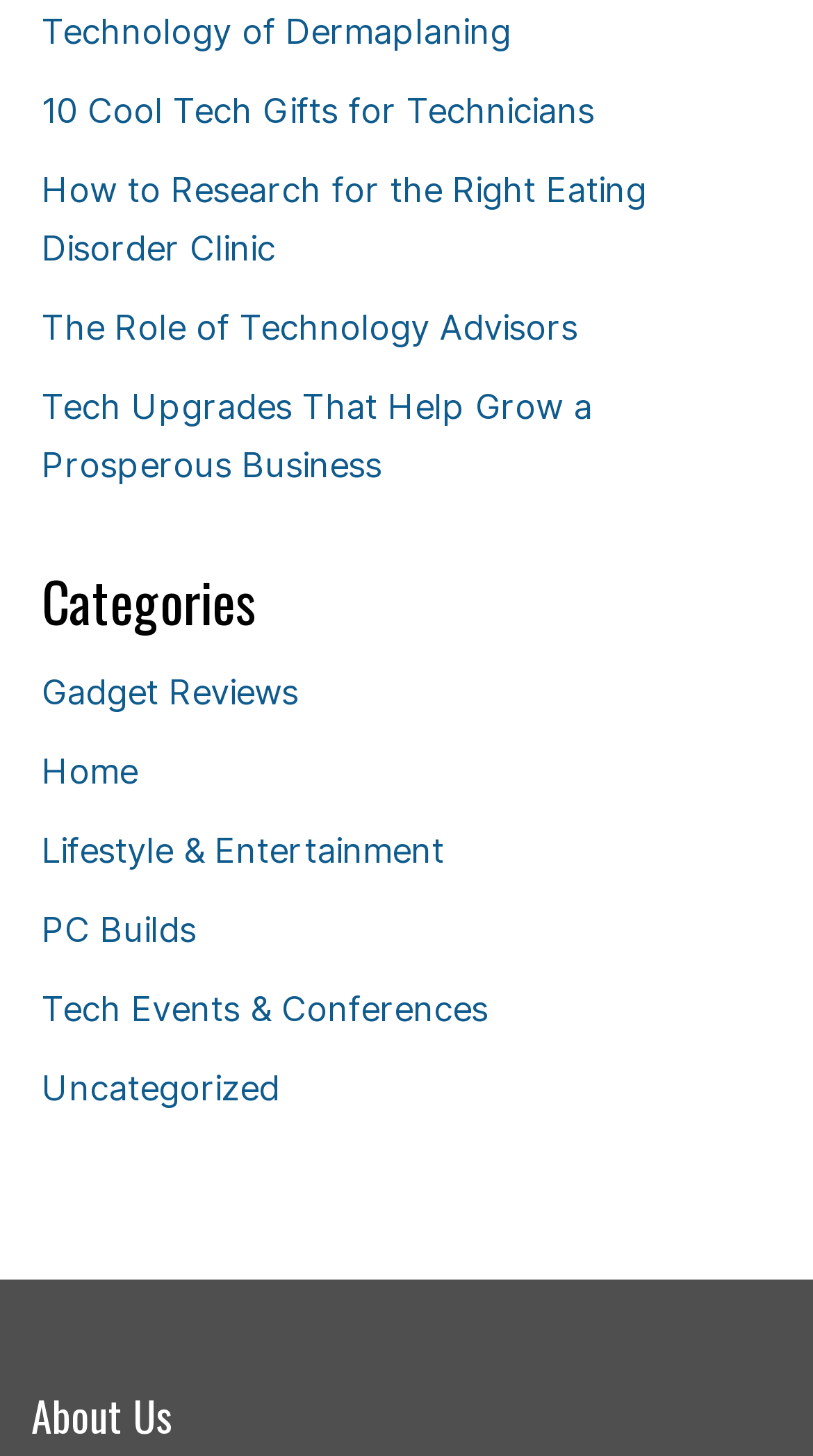How many links are there in the webpage?
From the image, provide a succinct answer in one word or a short phrase.

7